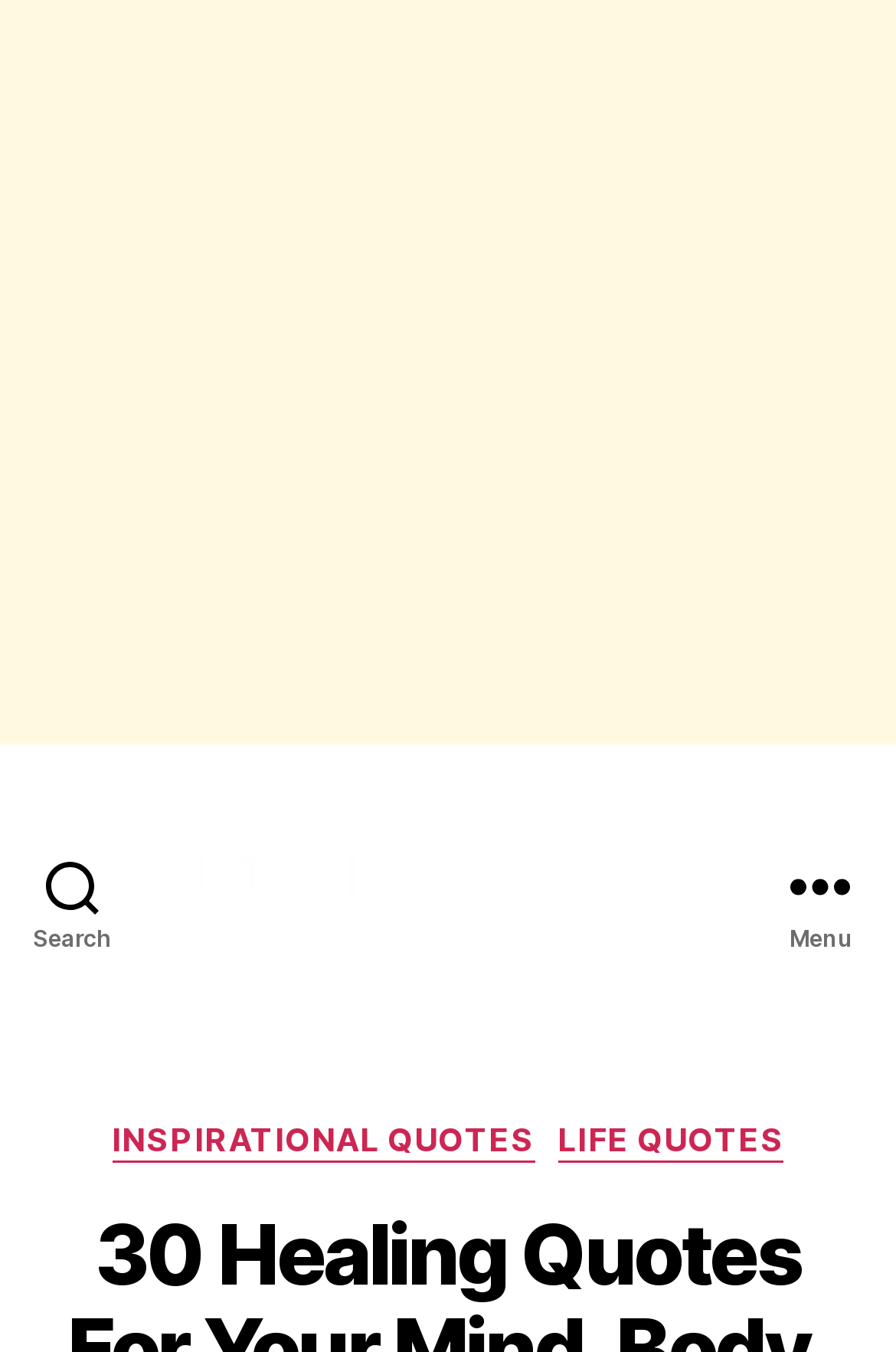Offer a detailed account of what is visible on the webpage.

The webpage is titled "30 Healing Quotes For Your Mind, Body, And Soul - The Bright Quotes". At the top left, there is a search button labeled "Search". Next to it, on the top center, is a link to "The Bright Quotes" accompanied by an image with the same name. On the top right, there is a menu button labeled "Menu". 

When the menu button is expanded, it reveals a dropdown list with a header "Categories" and two links underneath: "INSPIRATIONAL QUOTES" and "LIFE QUOTES". The menu button and its contents are positioned at the top right corner of the page.